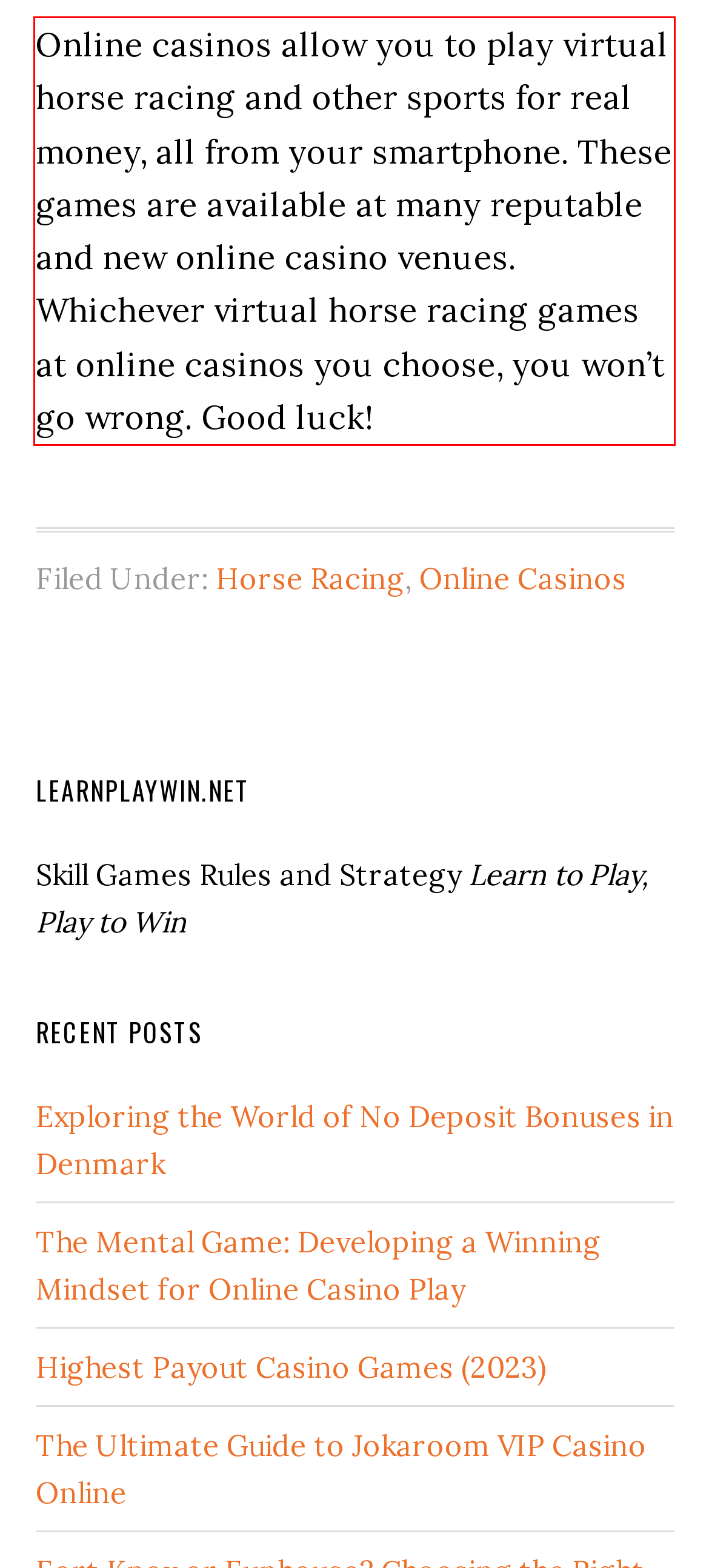You have a screenshot of a webpage, and there is a red bounding box around a UI element. Utilize OCR to extract the text within this red bounding box.

Online casinos allow you to play virtual horse racing and other sports for real money, all from your smartphone. These games are available at many reputable and new online casino venues. Whichever virtual horse racing games at online casinos you choose, you won’t go wrong. Good luck!